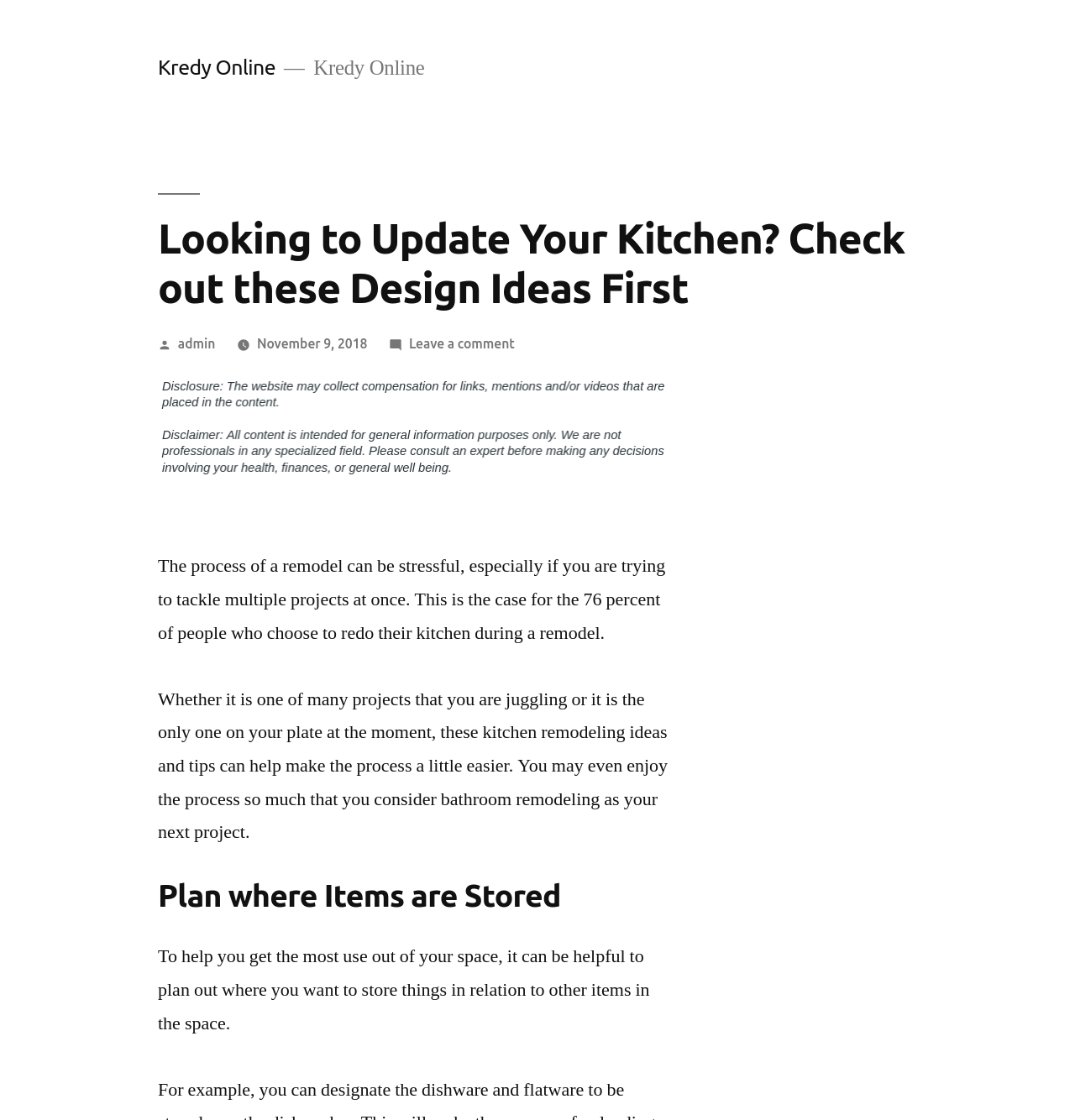Provide a short, one-word or phrase answer to the question below:
What is the date of the article?

November 9, 2018